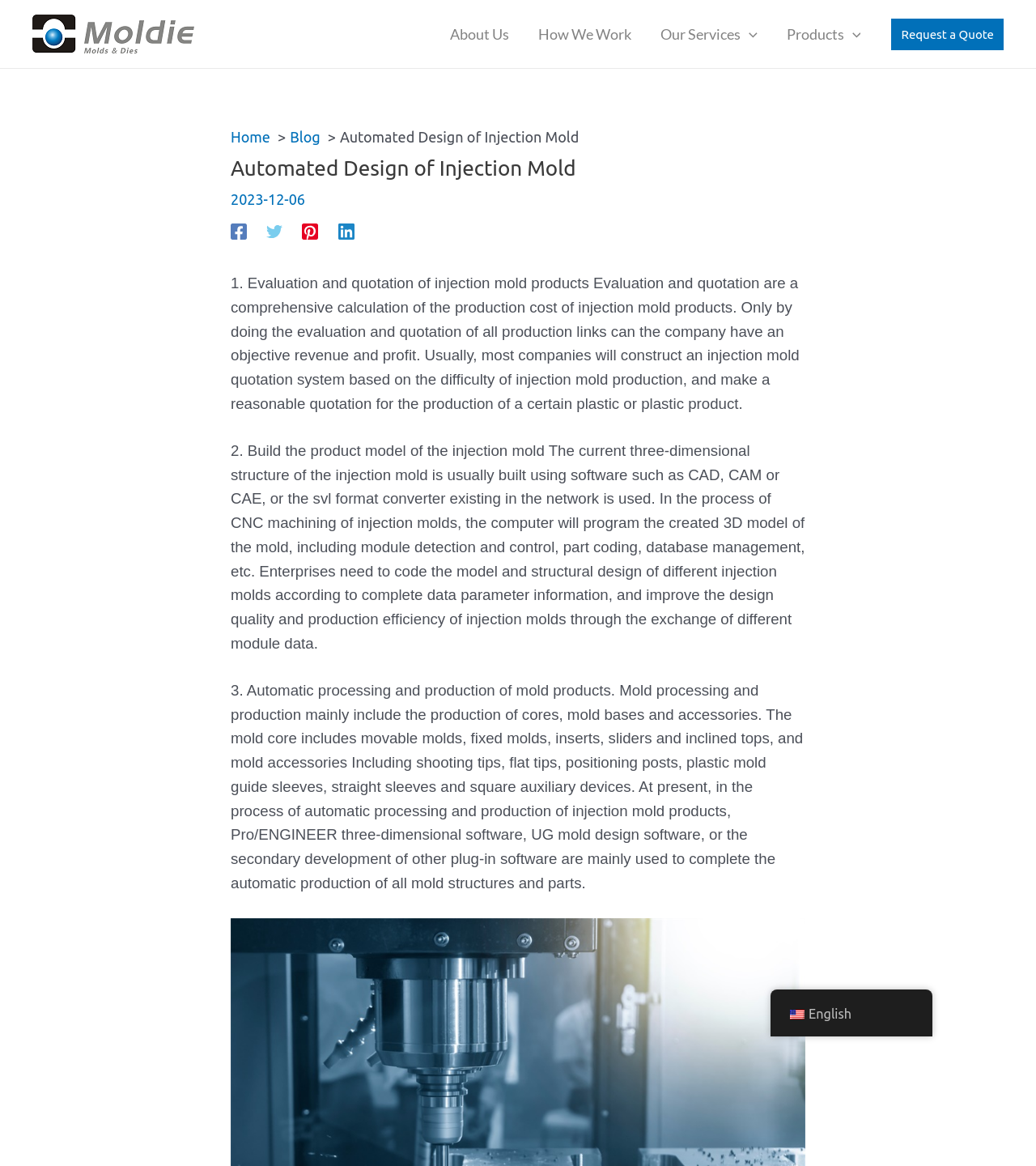Can you show the bounding box coordinates of the region to click on to complete the task described in the instruction: "Click the 'Facebook' social media link"?

[0.223, 0.19, 0.238, 0.205]